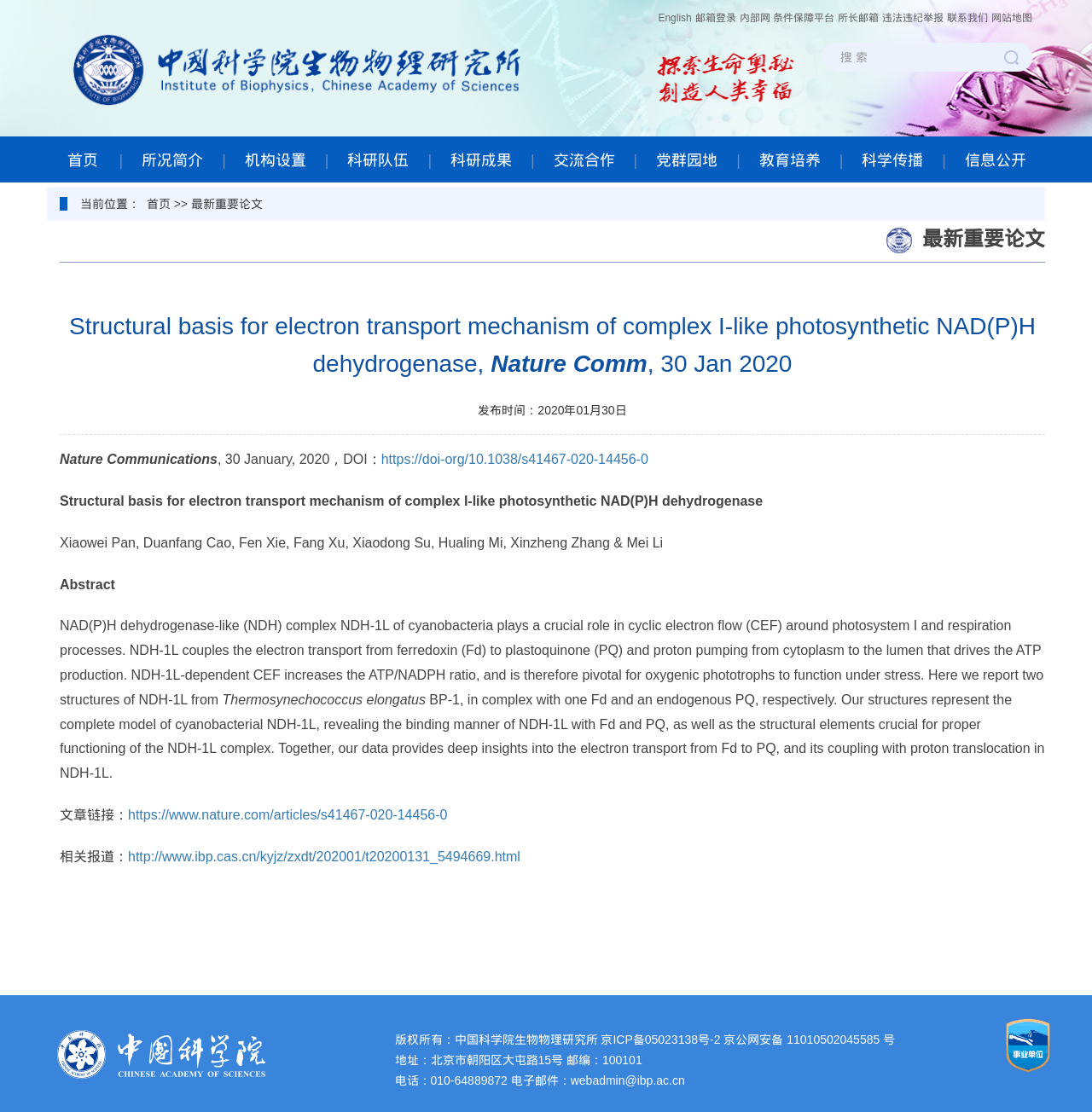What is the email address of the web administrator?
Please answer the question with as much detail as possible using the screenshot.

The email address of the web administrator can be found at the bottom of the webpage, which is '电话：010-64889872 电子邮件：webadmin@ibp.ac.cn'. This is the contact information of the web administrator.